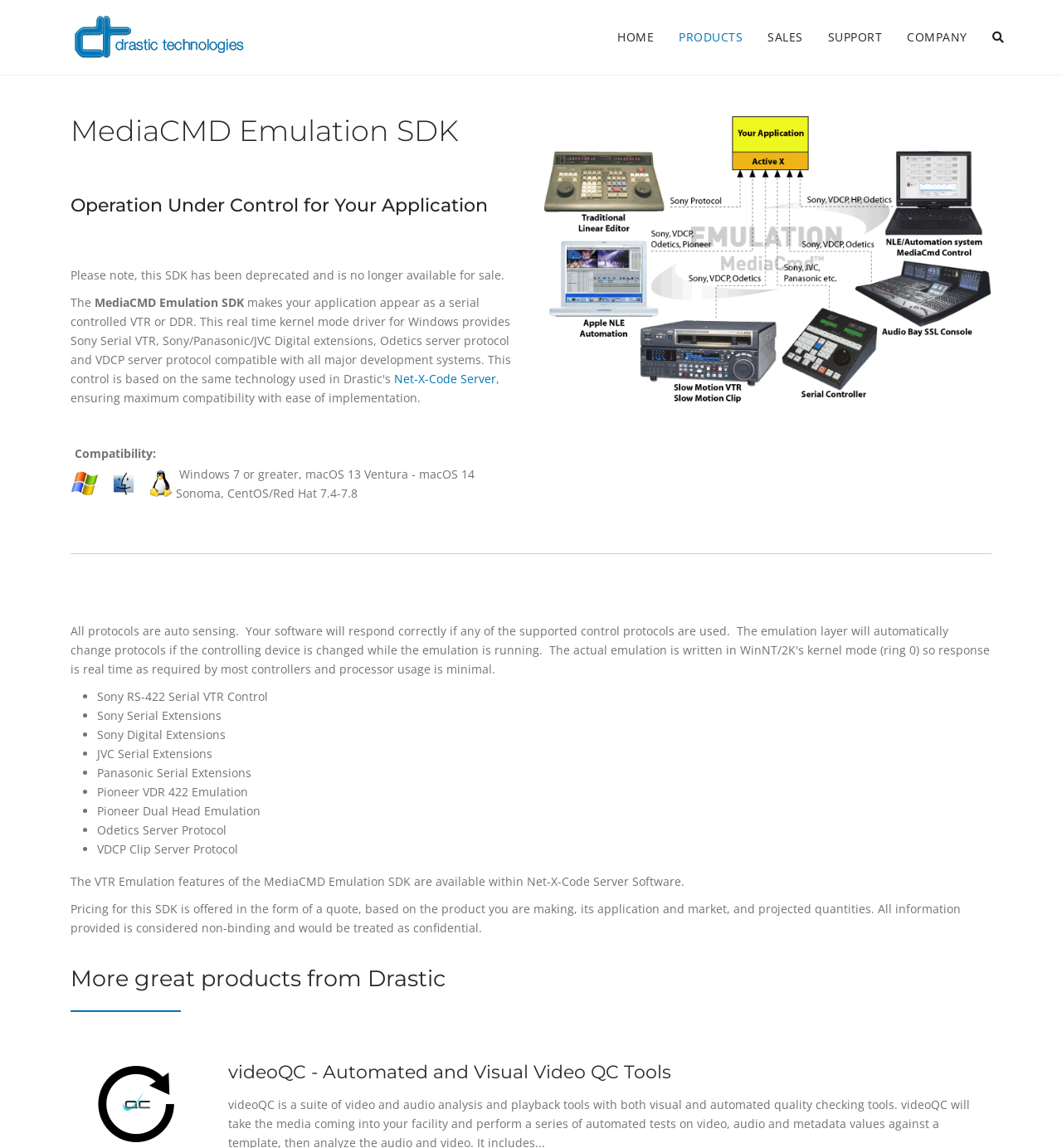Please find the bounding box for the UI element described by: "Sales".

[0.711, 0.0, 0.768, 0.065]